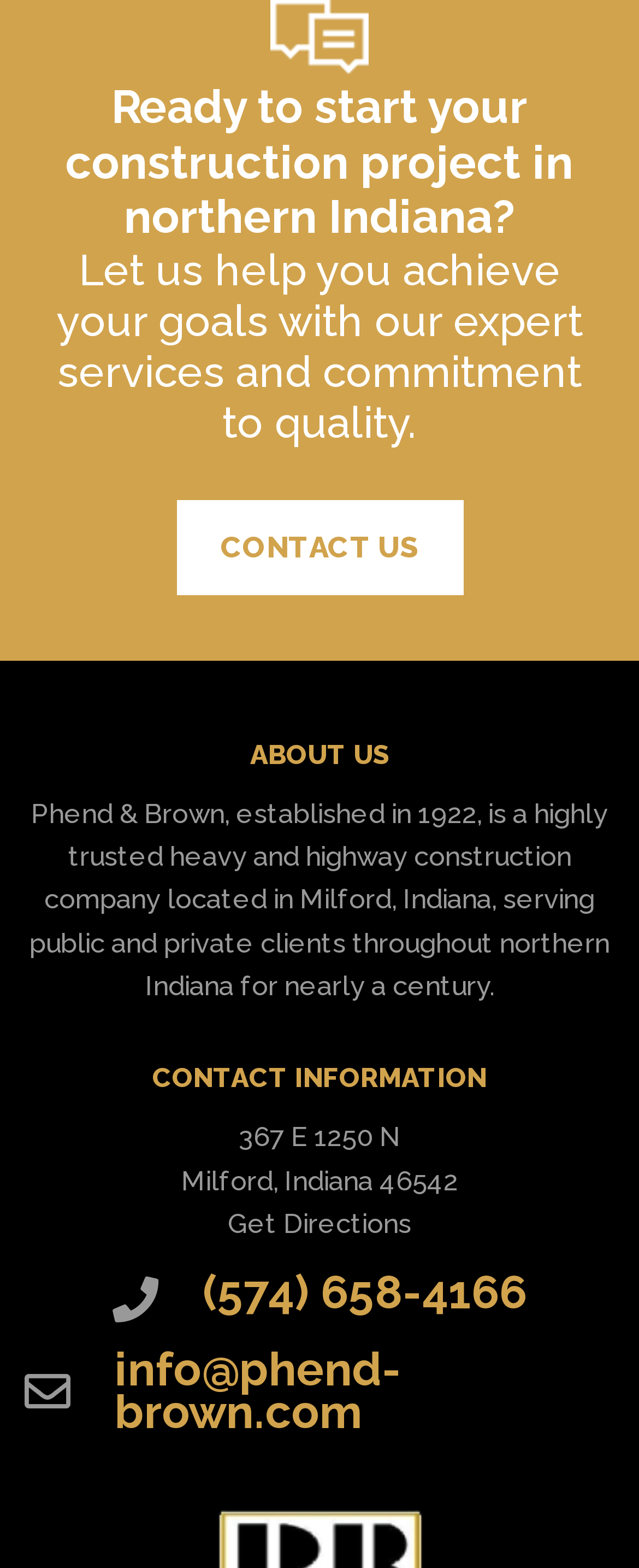What is the company's location?
Based on the visual content, answer with a single word or a brief phrase.

Milford, Indiana